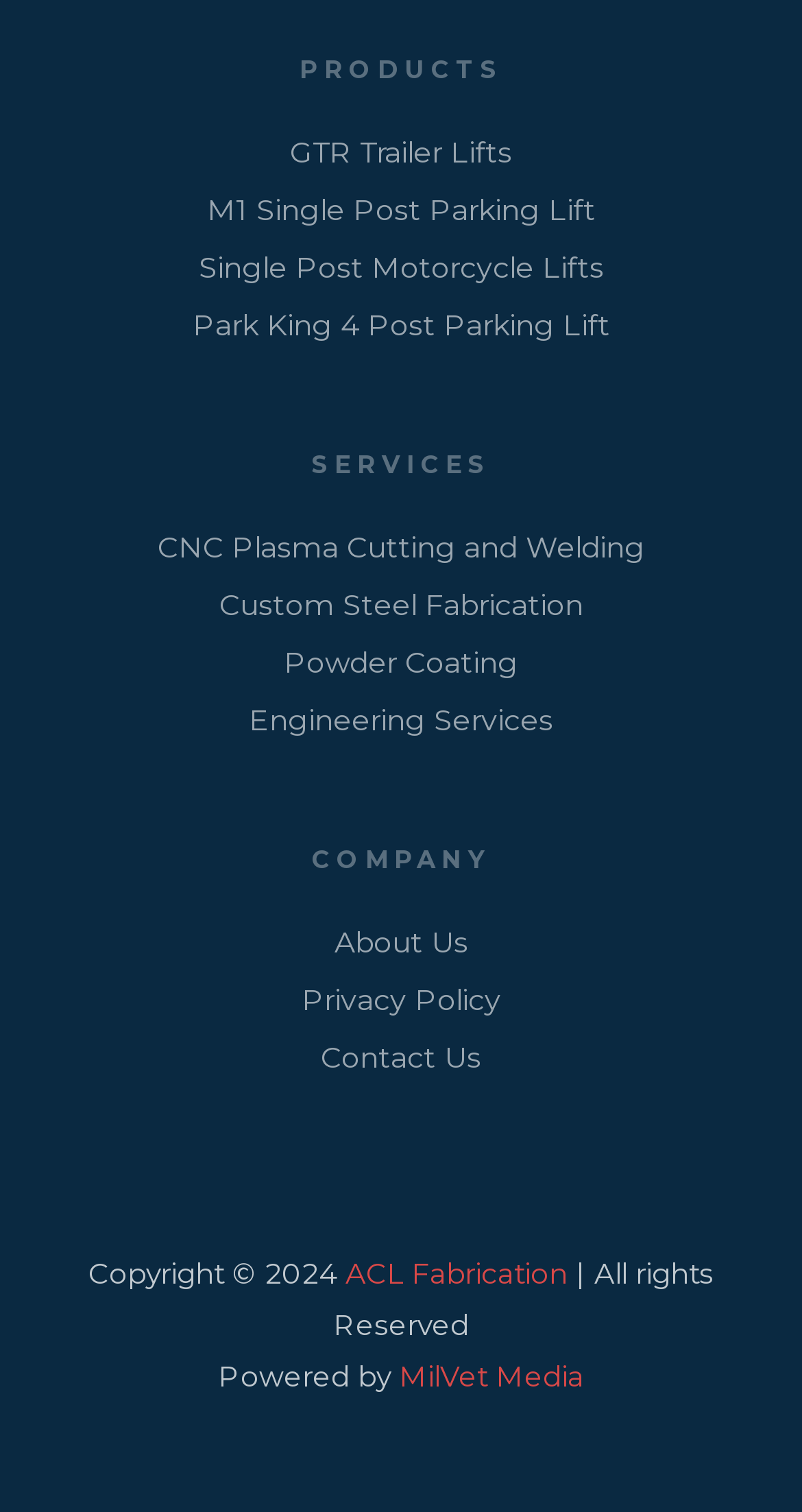Provide the bounding box coordinates, formatted as (top-left x, top-left y, bottom-right x, bottom-right y), with all values being floating point numbers between 0 and 1. Identify the bounding box of the UI element that matches the description: GTR Trailer Lifts

[0.051, 0.083, 0.949, 0.118]